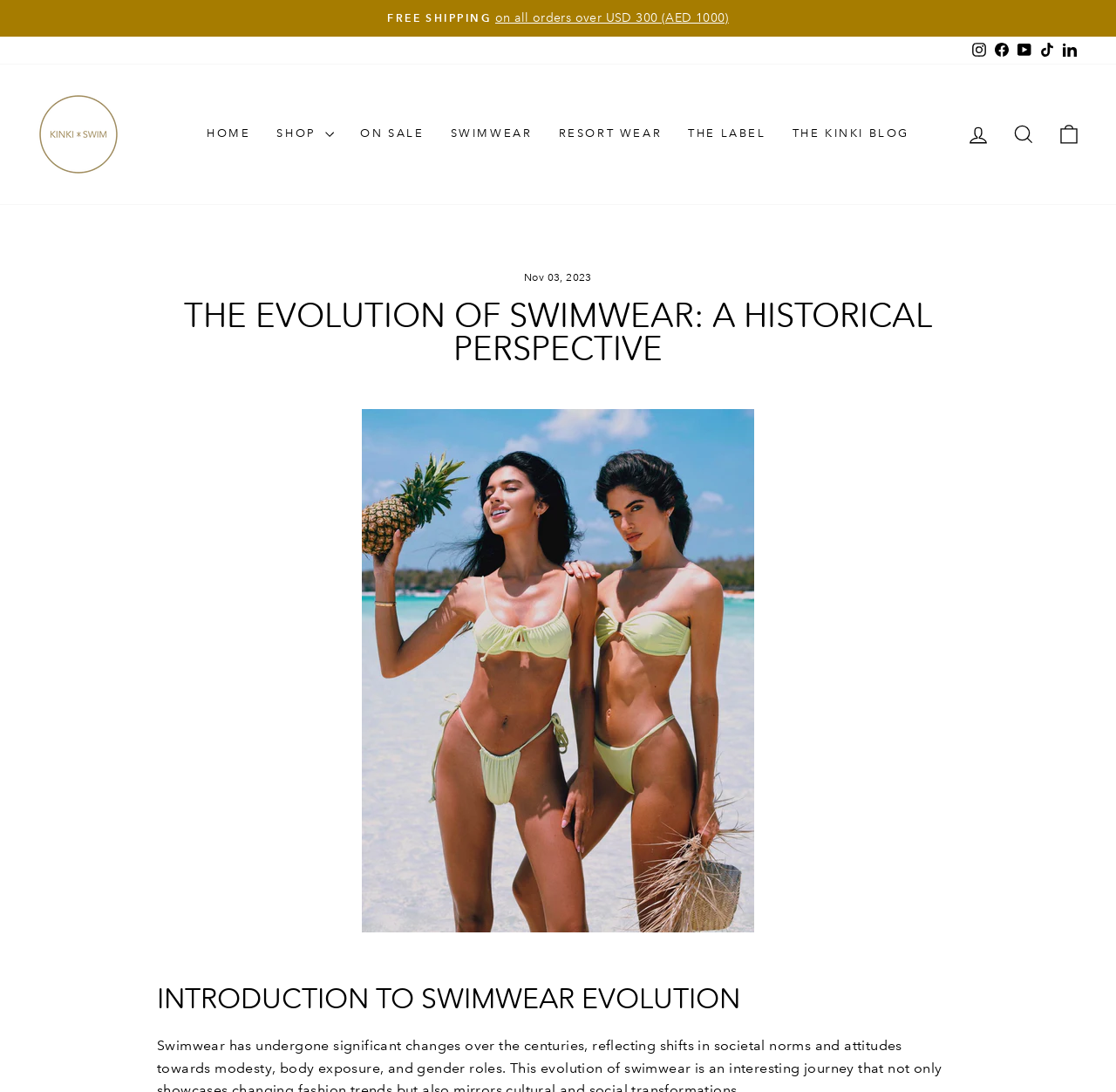What is the logo of the website?
Please provide a single word or phrase as your answer based on the image.

Kinkiswim Logo